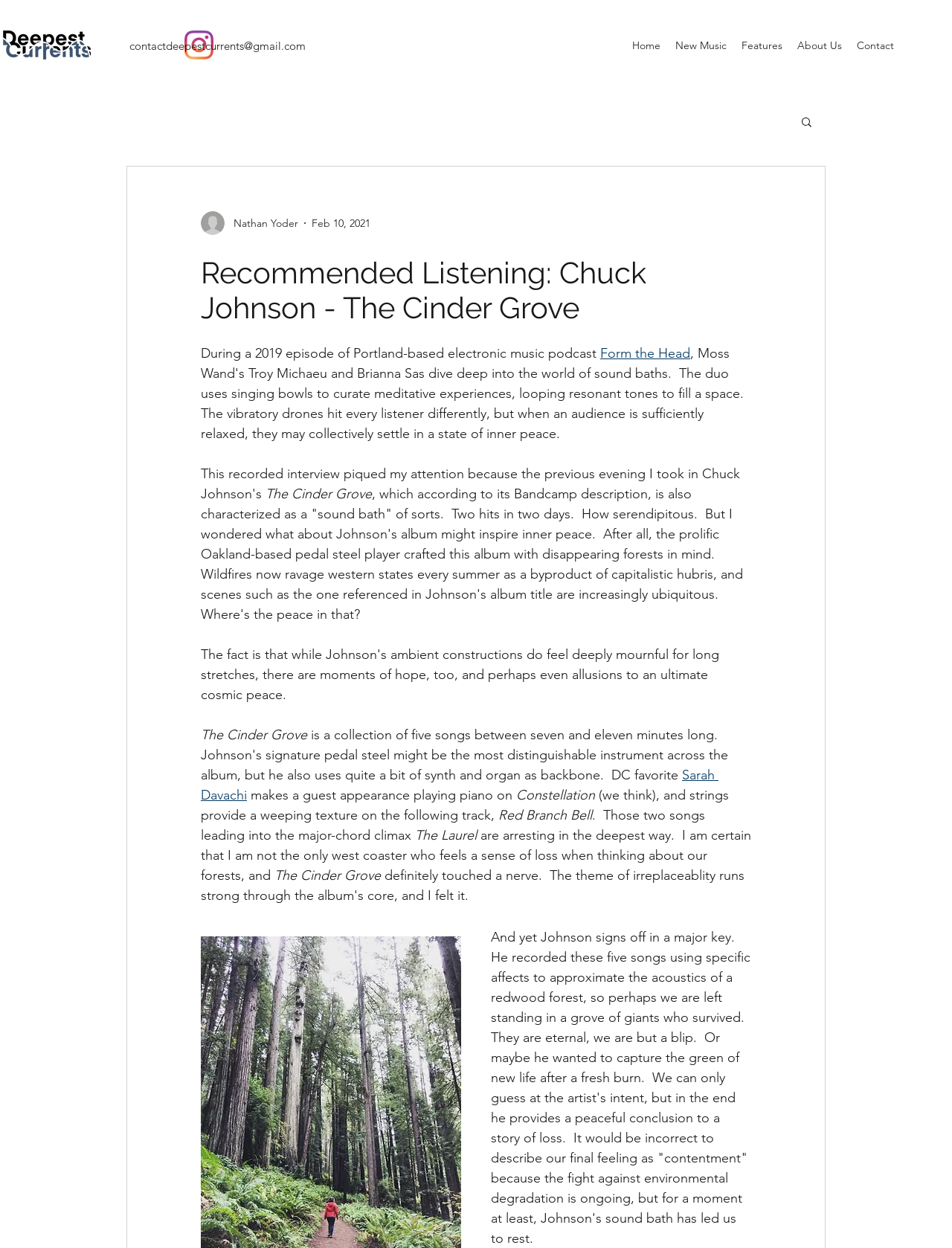Please give the bounding box coordinates of the area that should be clicked to fulfill the following instruction: "Visit the Home page". The coordinates should be in the format of four float numbers from 0 to 1, i.e., [left, top, right, bottom].

[0.656, 0.027, 0.702, 0.045]